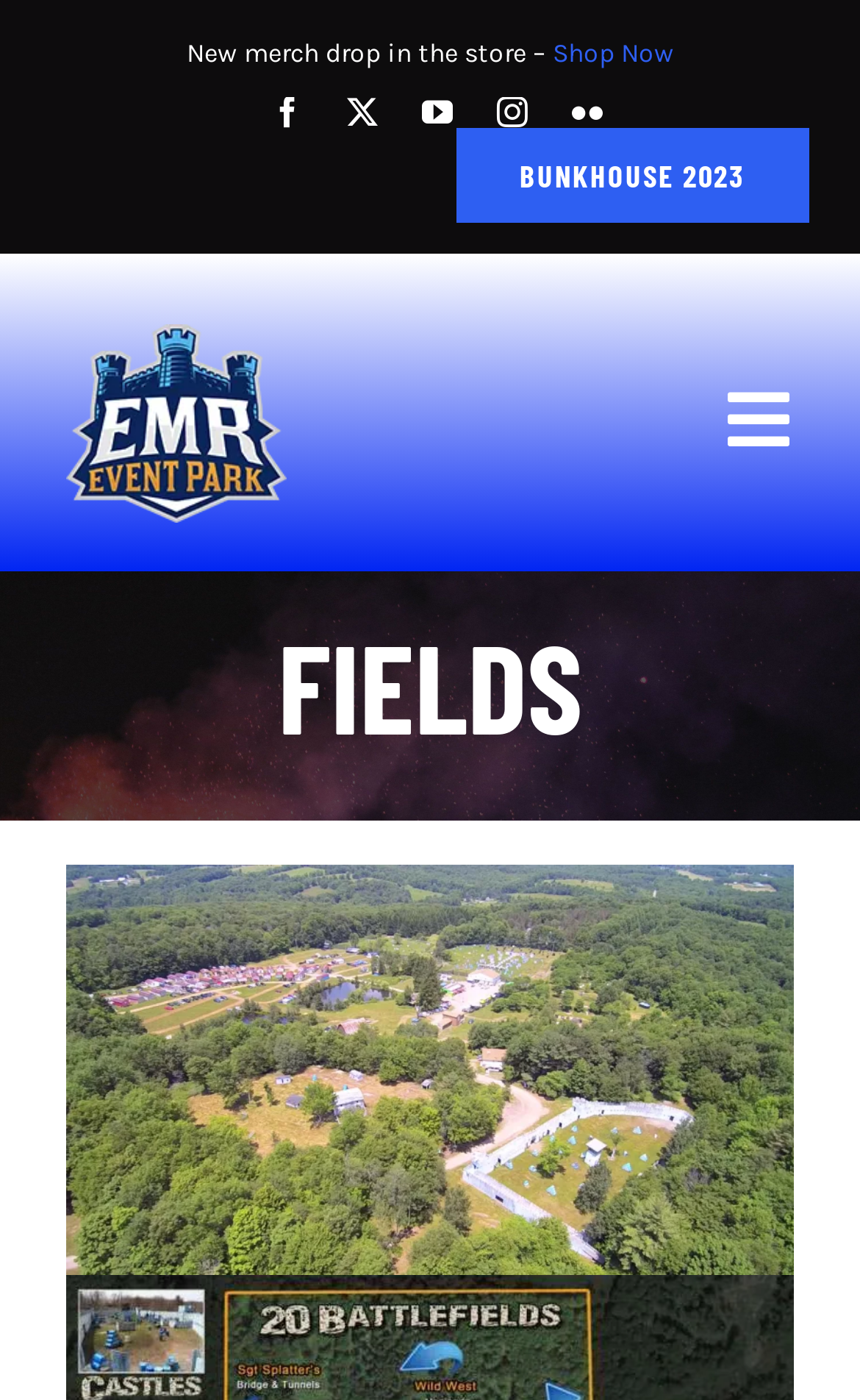Show the bounding box coordinates for the HTML element as described: "aria-label="emr-logo"".

[0.077, 0.229, 0.333, 0.259]